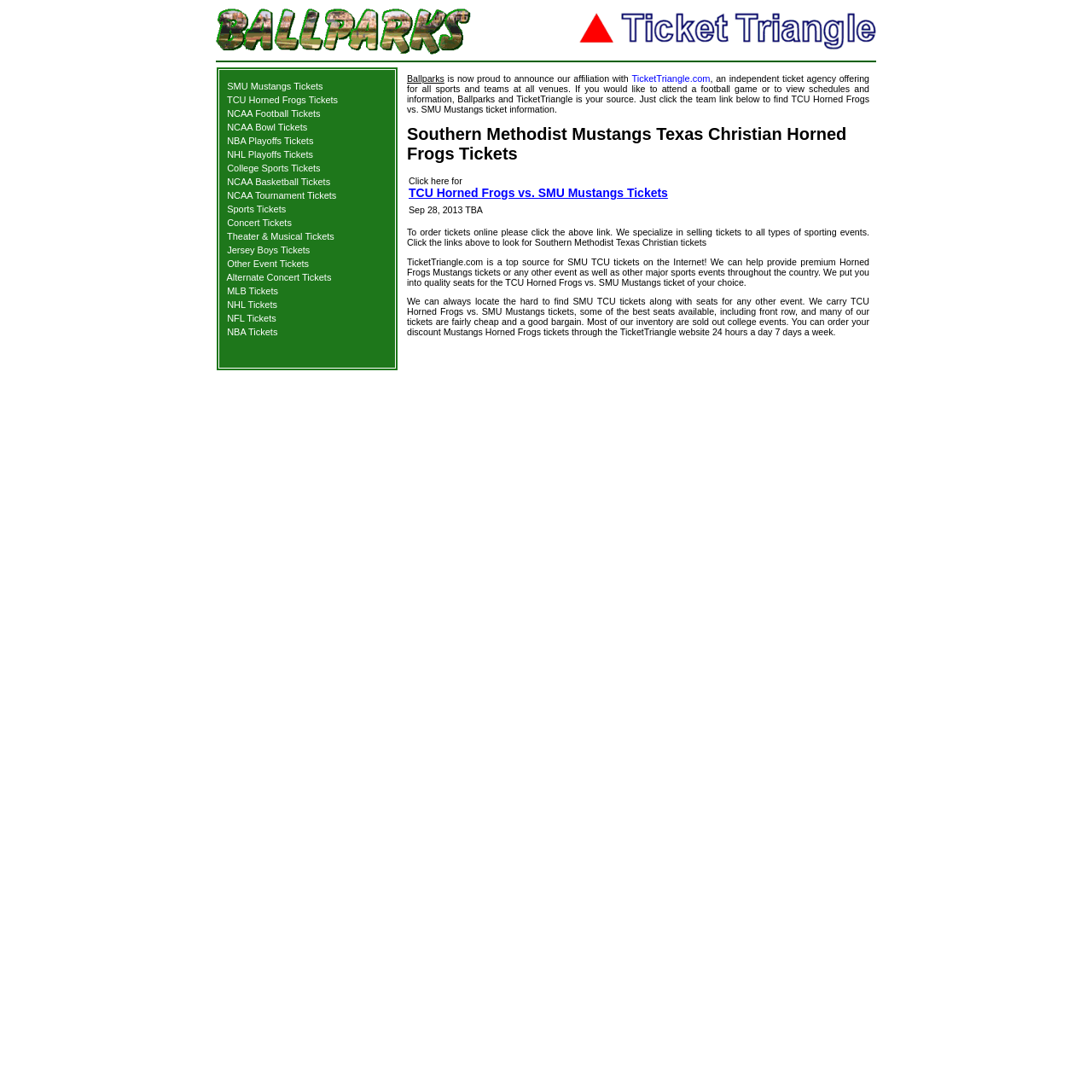Carefully examine the image and provide an in-depth answer to the question: Can I find NCAA Basketball Tickets on this website?

I can see that there is a link to 'NCAA Basketball Tickets' on the webpage, which suggests that I can find NCAA Basketball Tickets on this website.